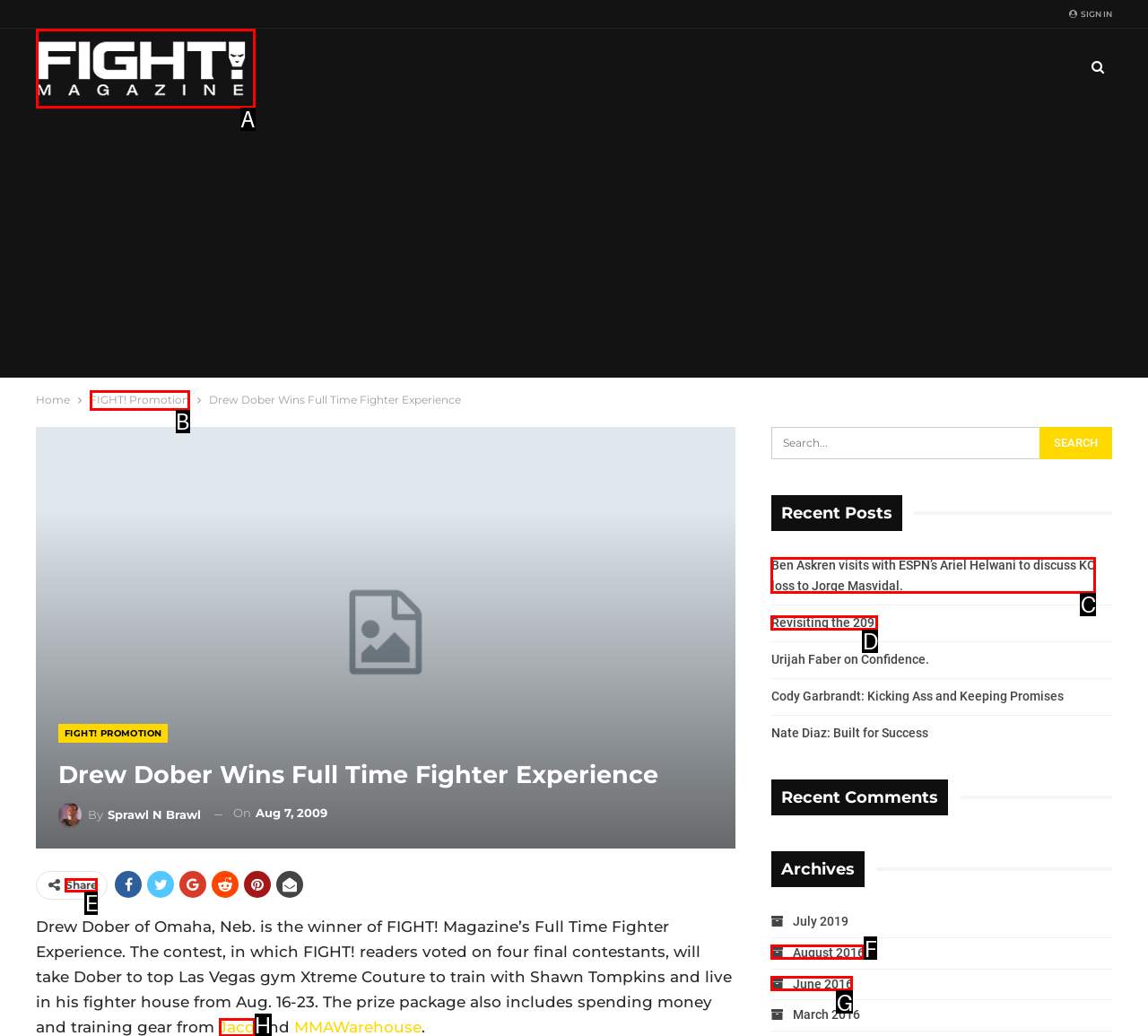Determine which HTML element should be clicked for this task: Share the article
Provide the option's letter from the available choices.

E